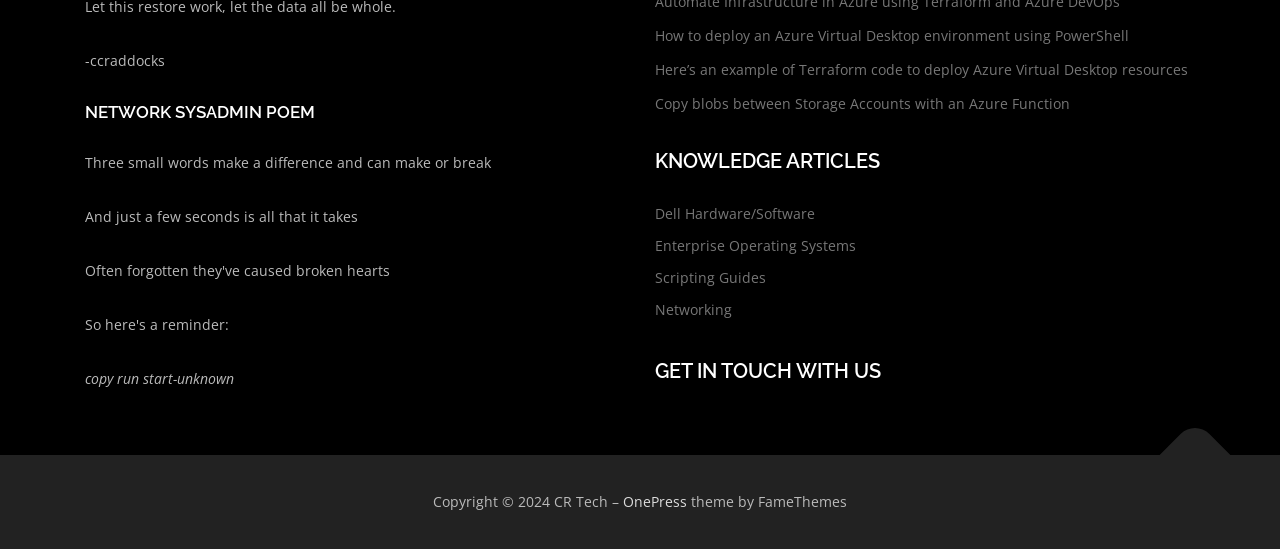Determine the bounding box coordinates of the clickable region to execute the instruction: "Read the article about Dell Hardware/Software". The coordinates should be four float numbers between 0 and 1, denoted as [left, top, right, bottom].

[0.512, 0.372, 0.637, 0.407]